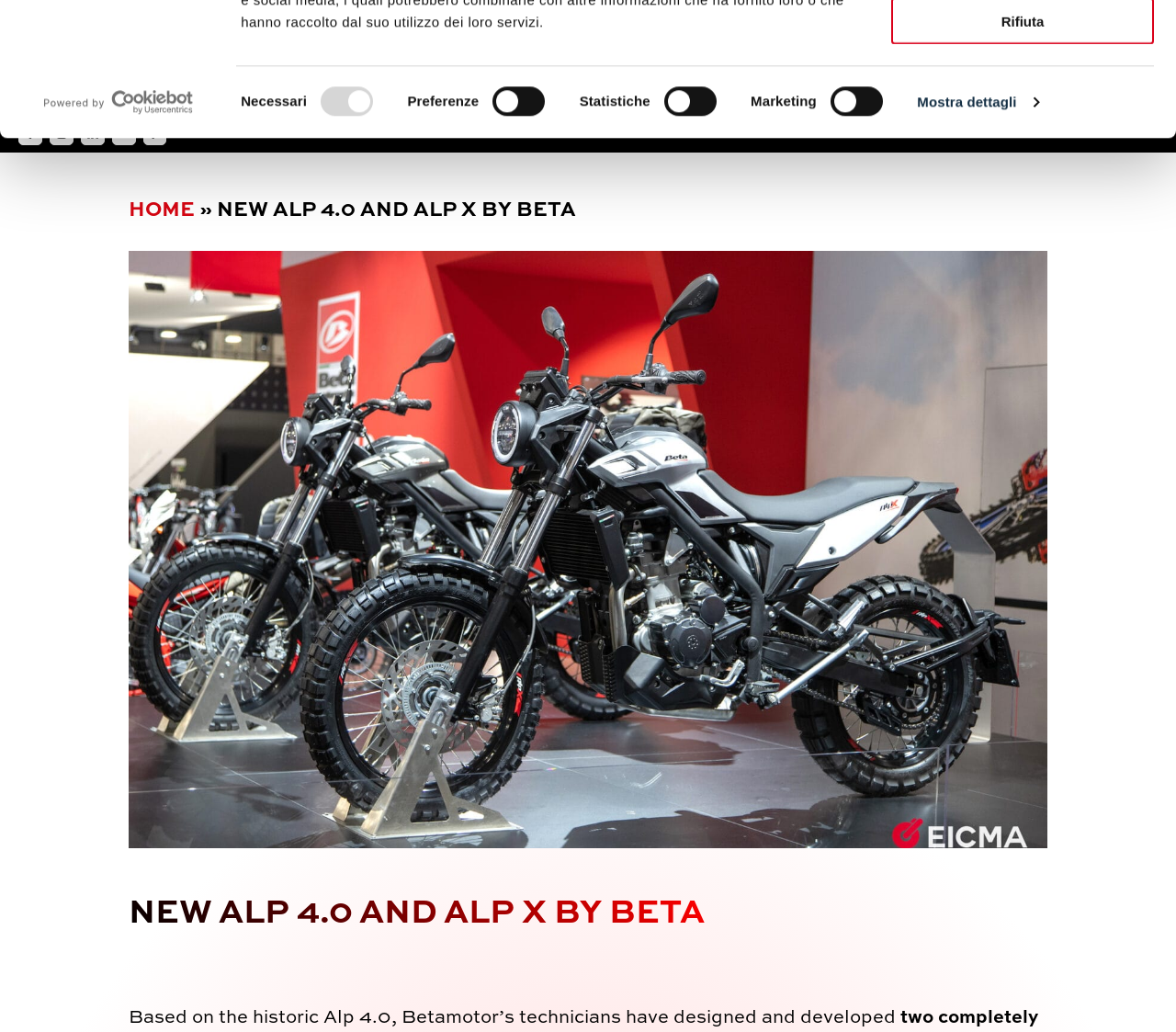What is the brand of the motorcycles?
Deliver a detailed and extensive answer to the question.

I inferred this answer by looking at the text 'NEW ALP 4.0 AND ALP X BY BETA' which suggests that Beta is the brand associated with the motorcycles Alp 4.0 and Alp X.